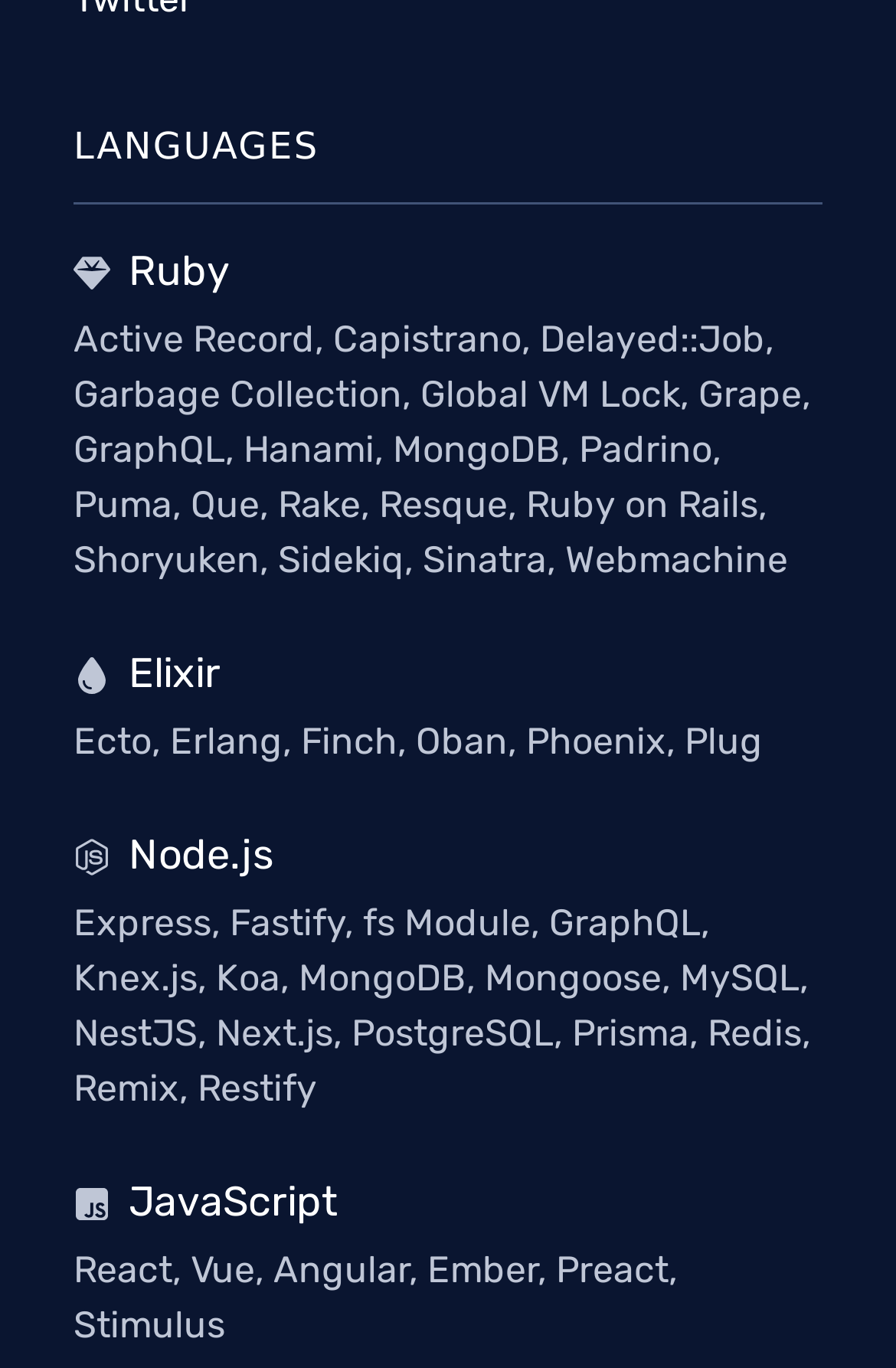Can you pinpoint the bounding box coordinates for the clickable element required for this instruction: "Click on Ruby"? The coordinates should be four float numbers between 0 and 1, i.e., [left, top, right, bottom].

[0.144, 0.18, 0.256, 0.217]